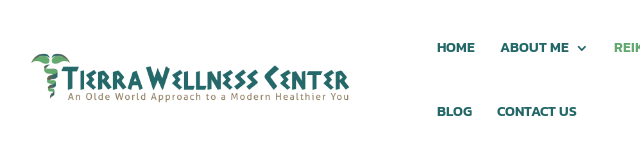What services are promoted on the website?
Look at the image and answer with only one word or phrase.

Reiki and other alternative therapies